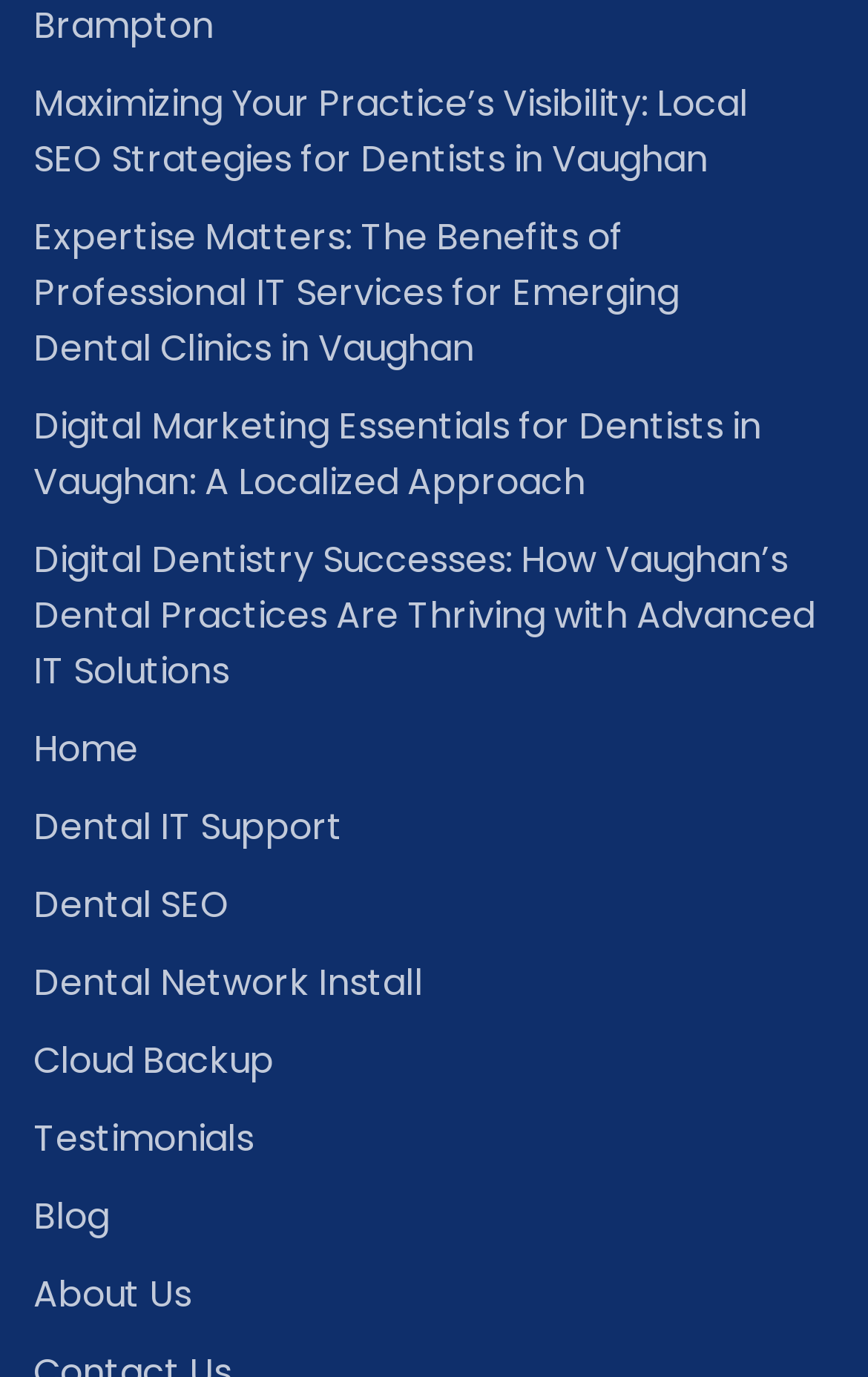Identify the bounding box of the UI element that matches this description: "Home".

[0.038, 0.524, 0.923, 0.564]